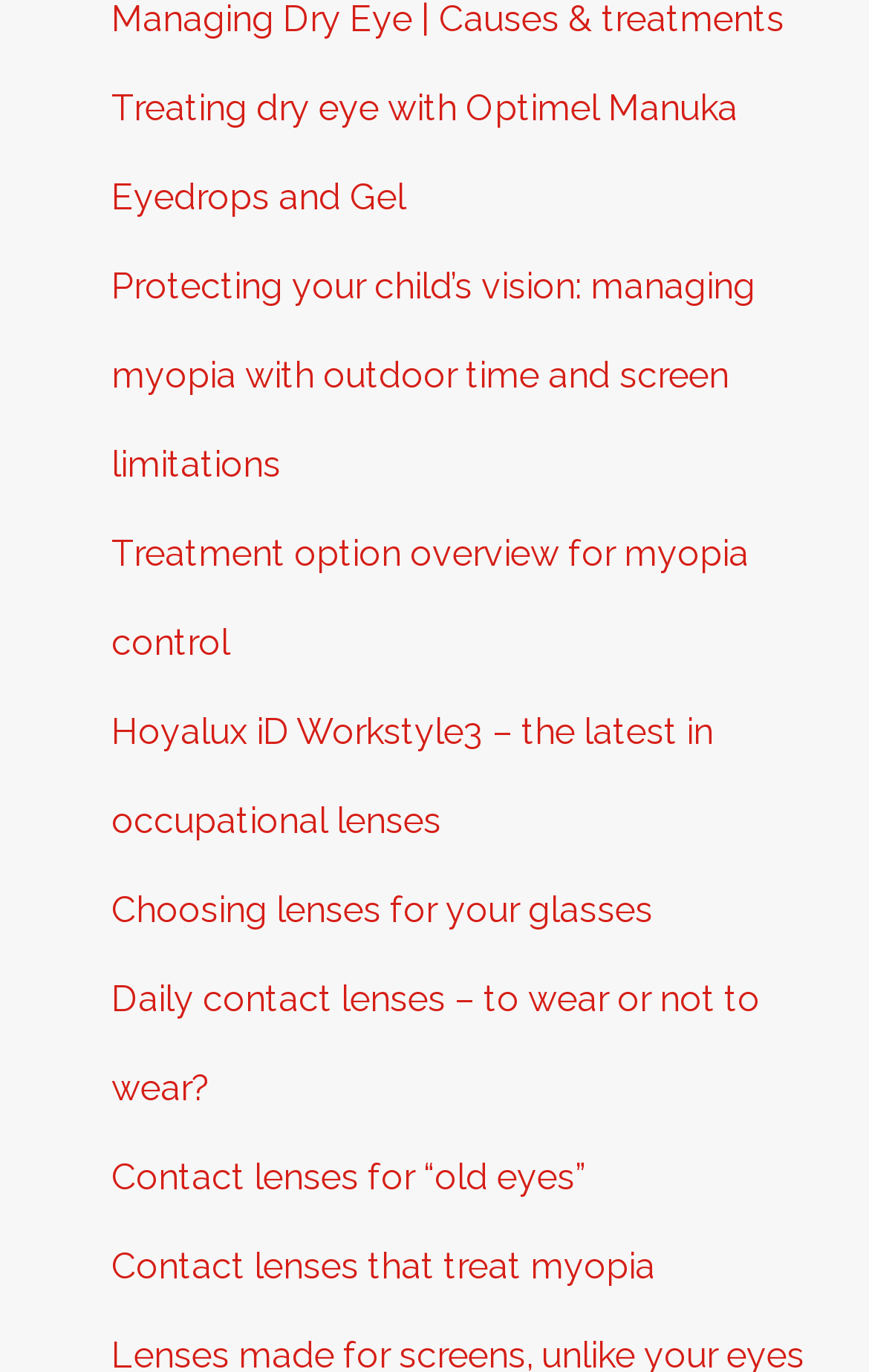What is the topic of the first link?
Answer the question with a single word or phrase, referring to the image.

Dry eye treatment